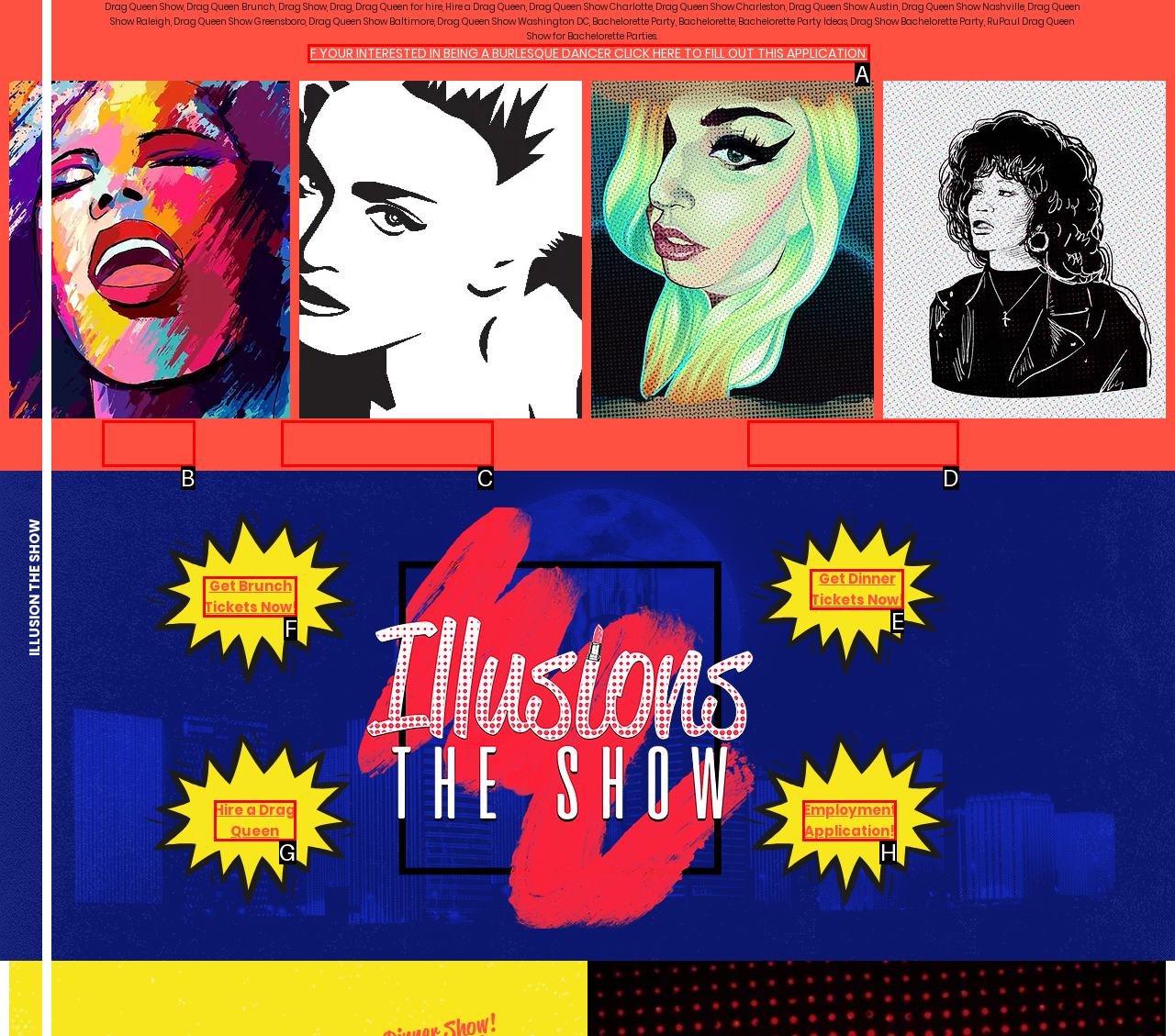Determine the letter of the element I should select to fulfill the following instruction: Apply to be a Cast Member. Just provide the letter.

D